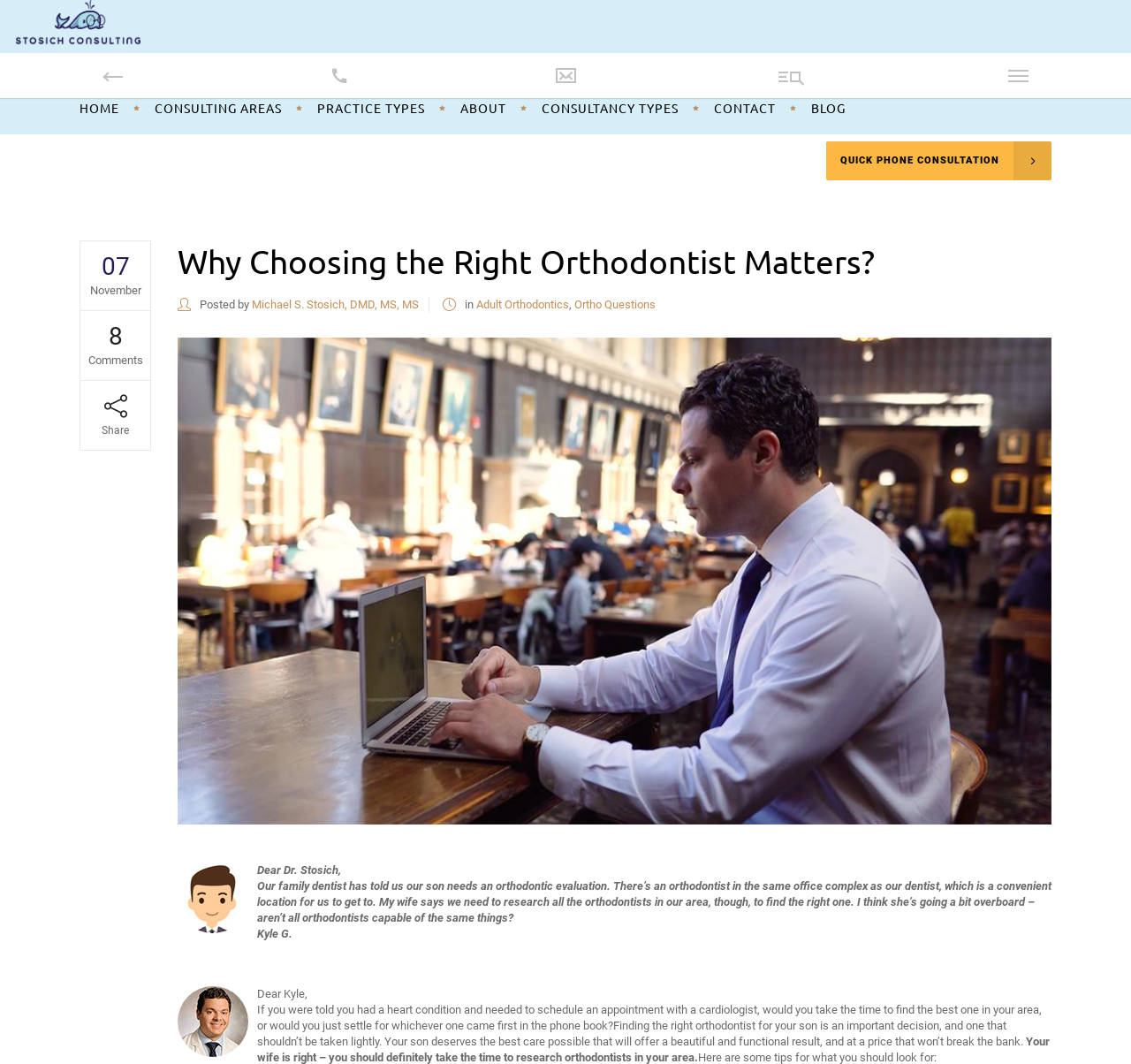Please determine the bounding box coordinates of the element's region to click for the following instruction: "Read the blog".

[0.702, 0.076, 0.763, 0.126]